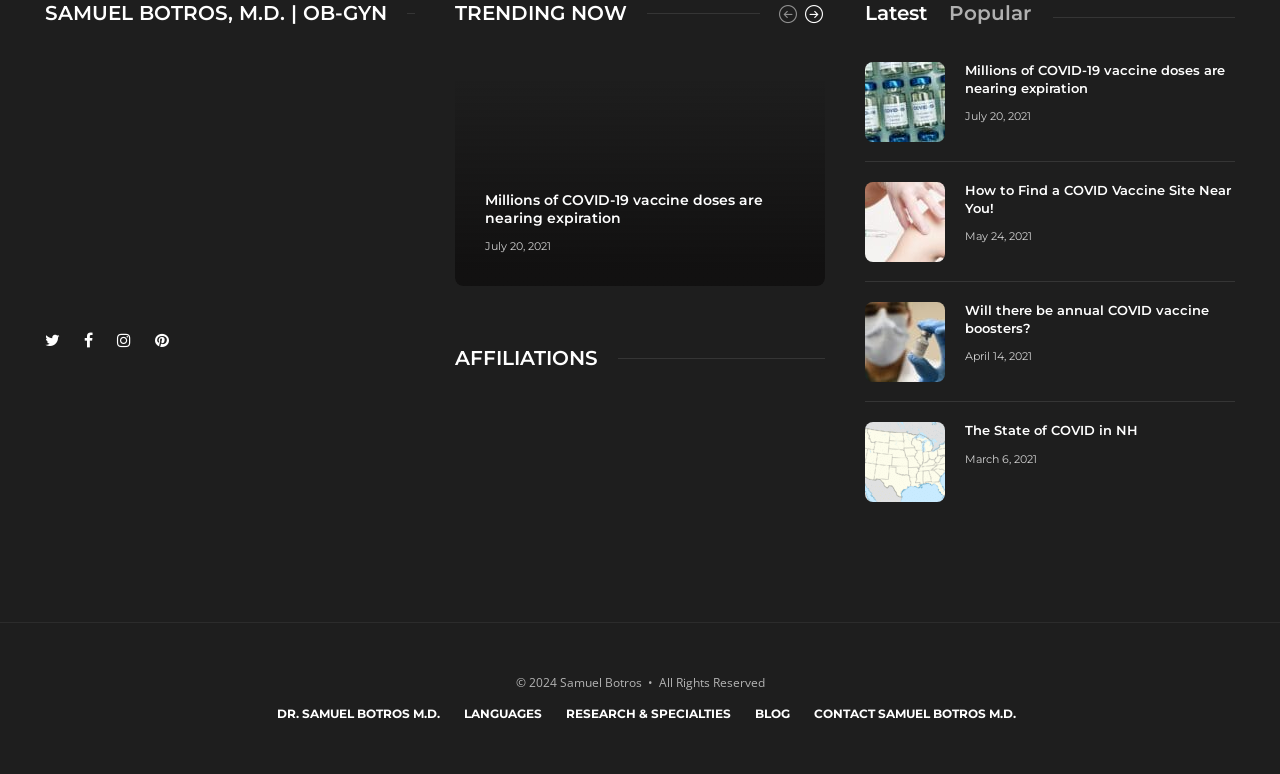Identify the bounding box coordinates of the section that should be clicked to achieve the task described: "Search for something".

None